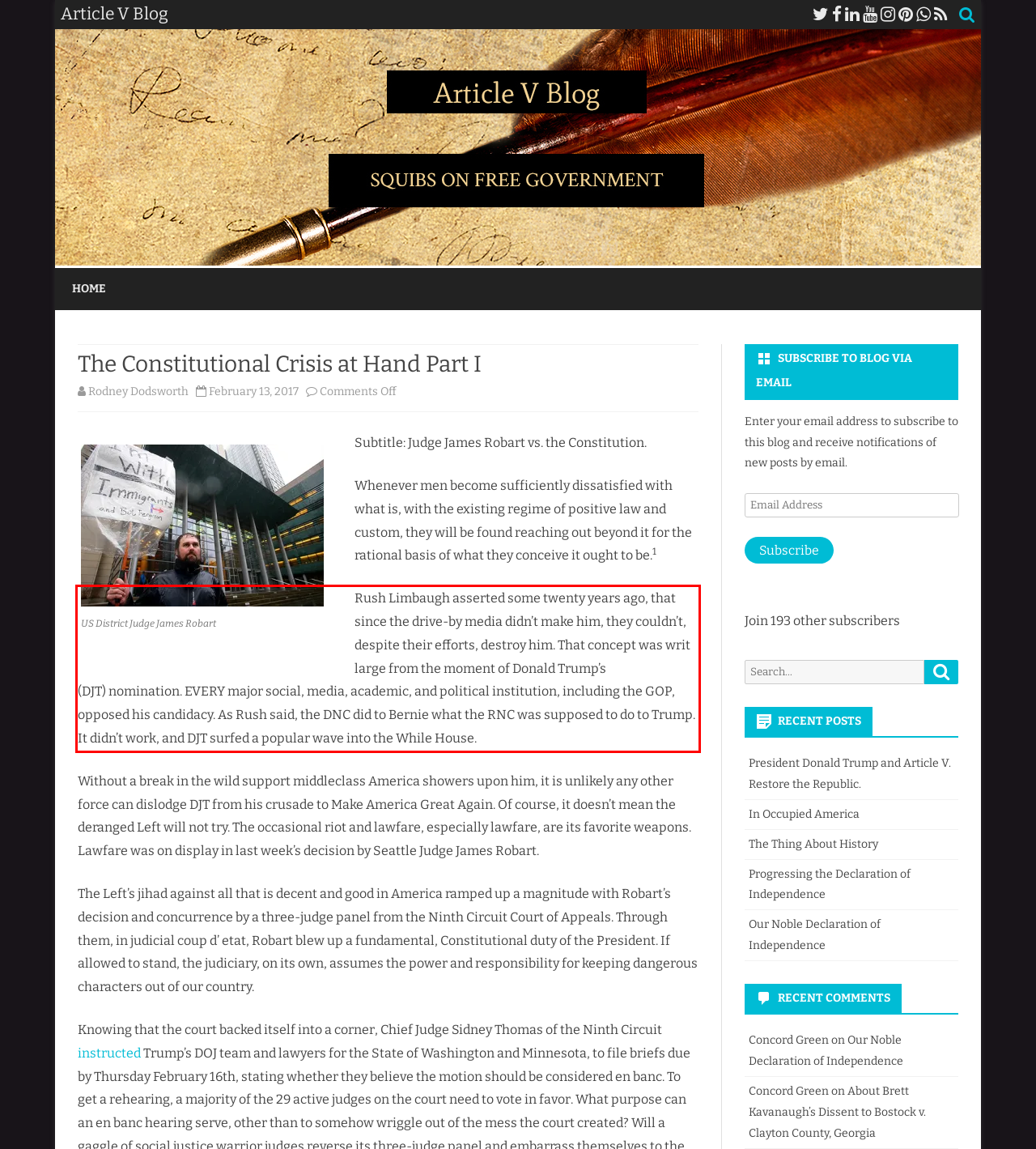You are given a screenshot showing a webpage with a red bounding box. Perform OCR to capture the text within the red bounding box.

Rush Limbaugh asserted some twenty years ago, that since the drive-by media didn’t make him, they couldn’t, despite their efforts, destroy him. That concept was writ large from the moment of Donald Trump’s (DJT) nomination. EVERY major social, media, academic, and political institution, including the GOP, opposed his candidacy. As Rush said, the DNC did to Bernie what the RNC was supposed to do to Trump. It didn’t work, and DJT surfed a popular wave into the While House.